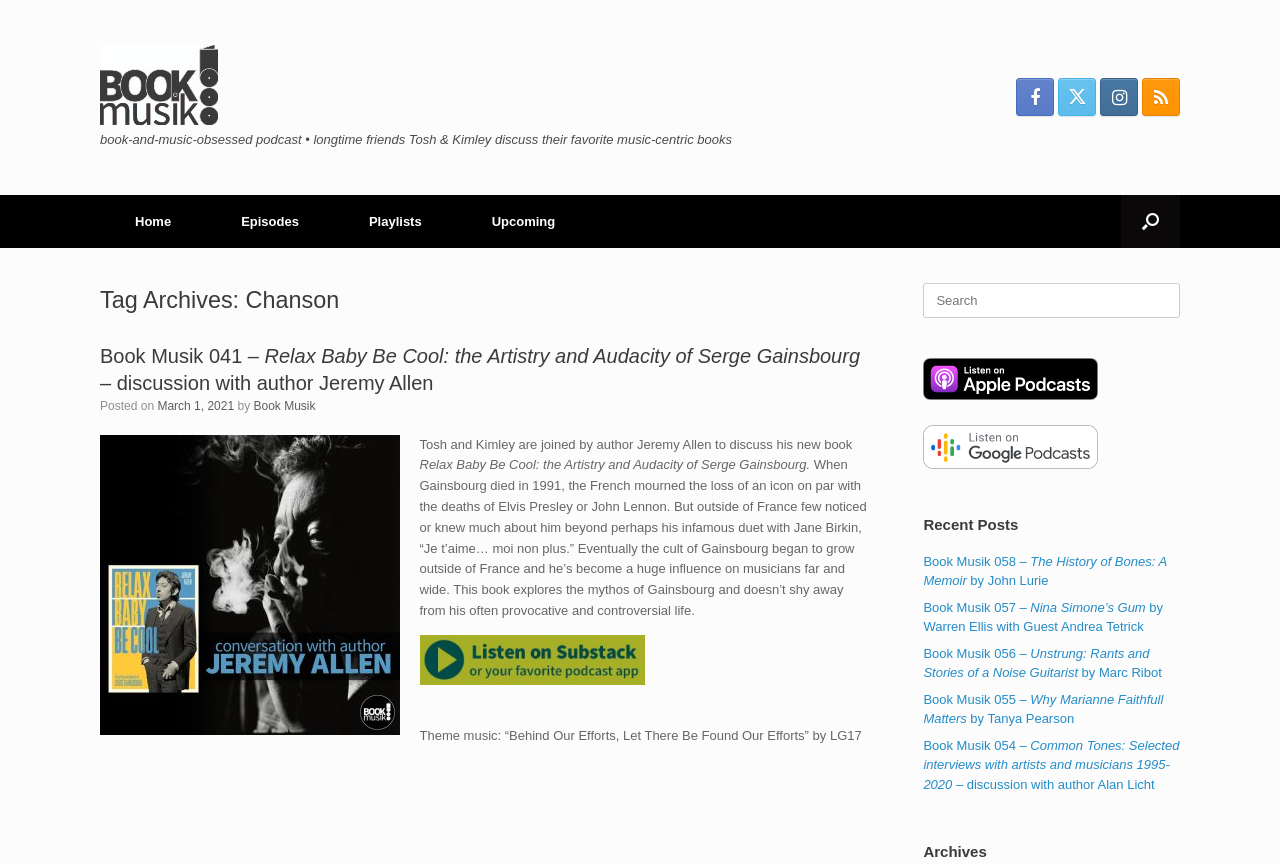Identify the bounding box coordinates for the UI element described as follows: "Book Musik". Ensure the coordinates are four float numbers between 0 and 1, formatted as [left, top, right, bottom].

[0.198, 0.461, 0.246, 0.478]